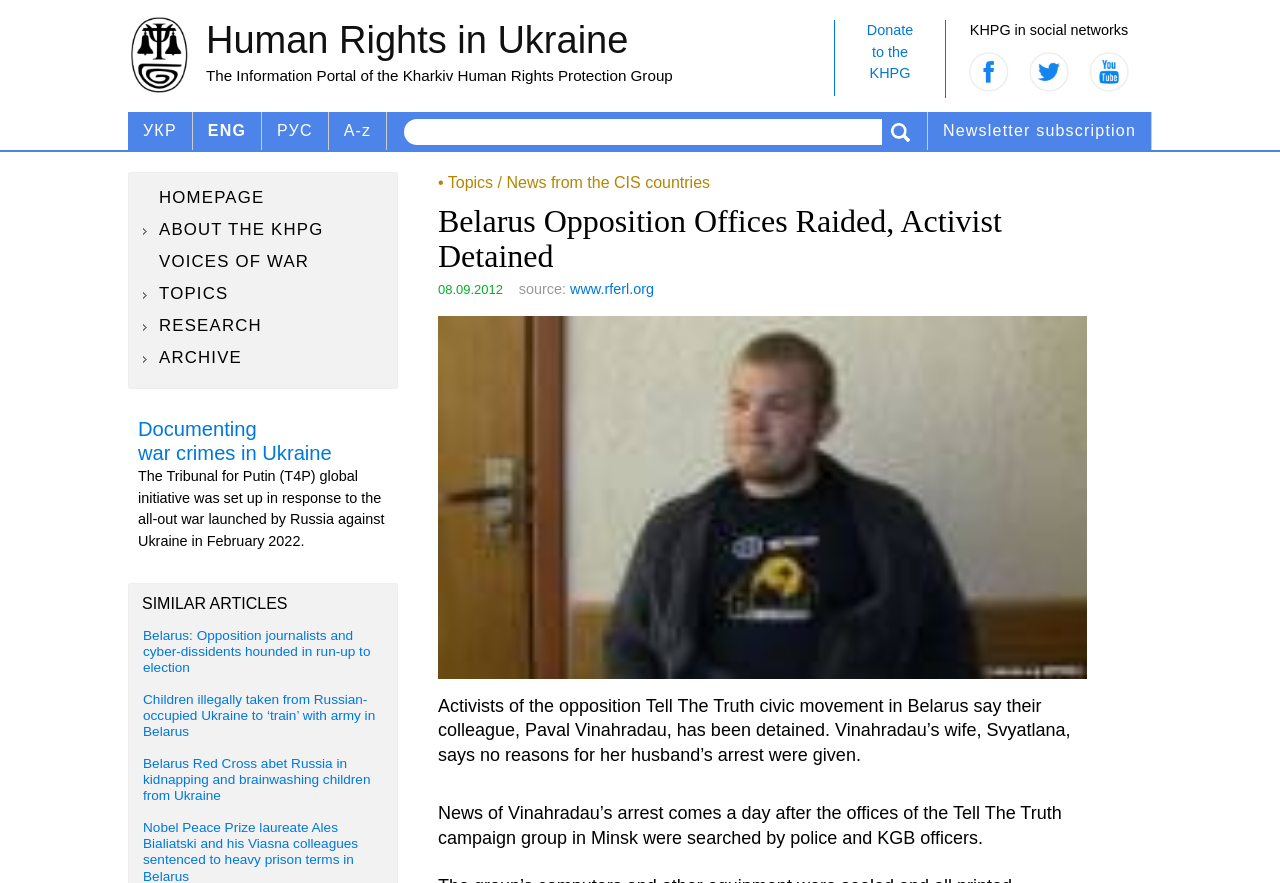Highlight the bounding box coordinates of the element that should be clicked to carry out the following instruction: "Subscribe to the newsletter". The coordinates must be given as four float numbers ranging from 0 to 1, i.e., [left, top, right, bottom].

[0.725, 0.127, 0.9, 0.17]